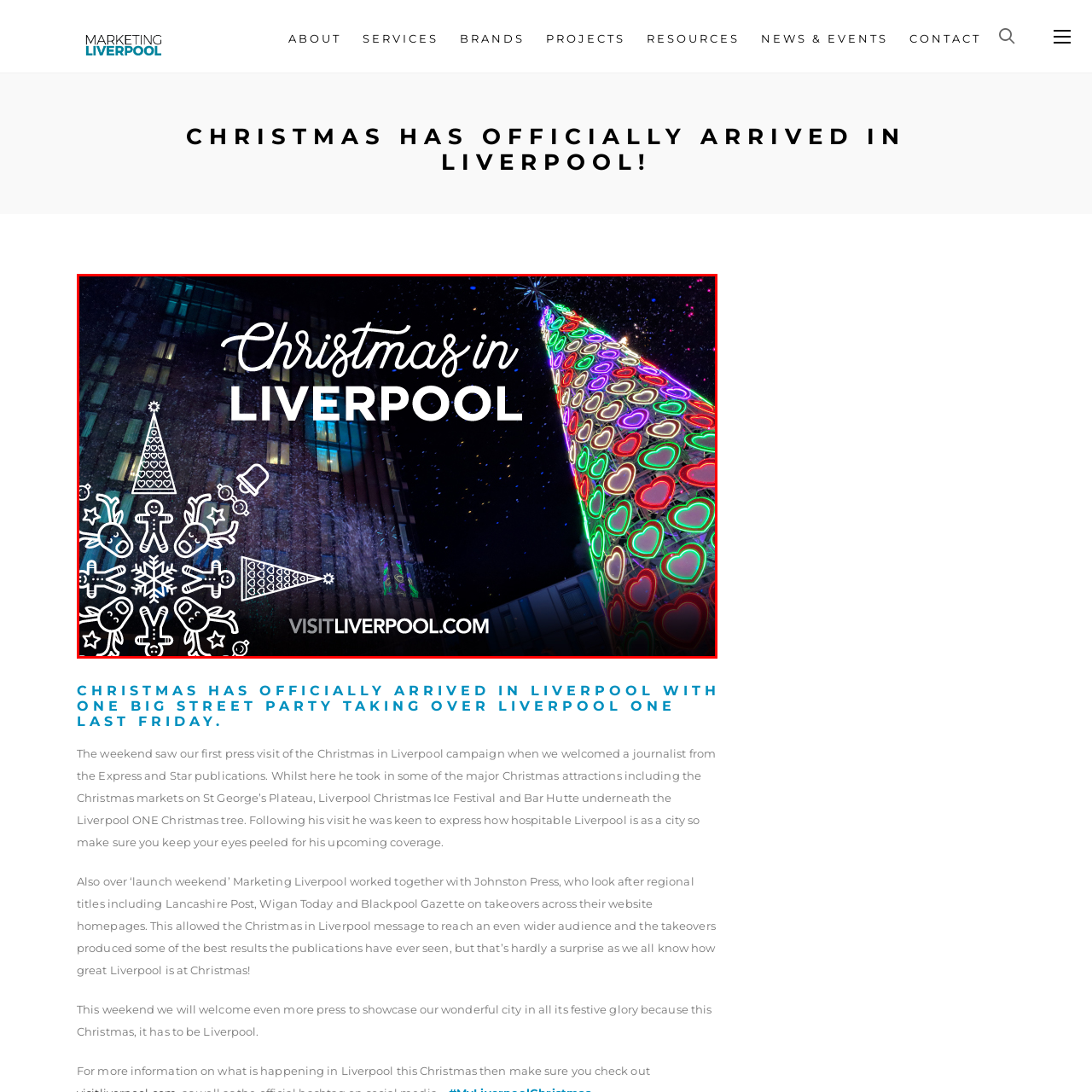Direct your attention to the image within the red bounding box and respond with a detailed answer to the following question, using the image as your reference: What type of figures are part of the decorative elements?

According to the caption, the decorative elements framing the lower part of the image include Christmas trees, snowflakes, and gingerbread figures, which suggests that gingerbread figures are one of the types of decorative elements used.